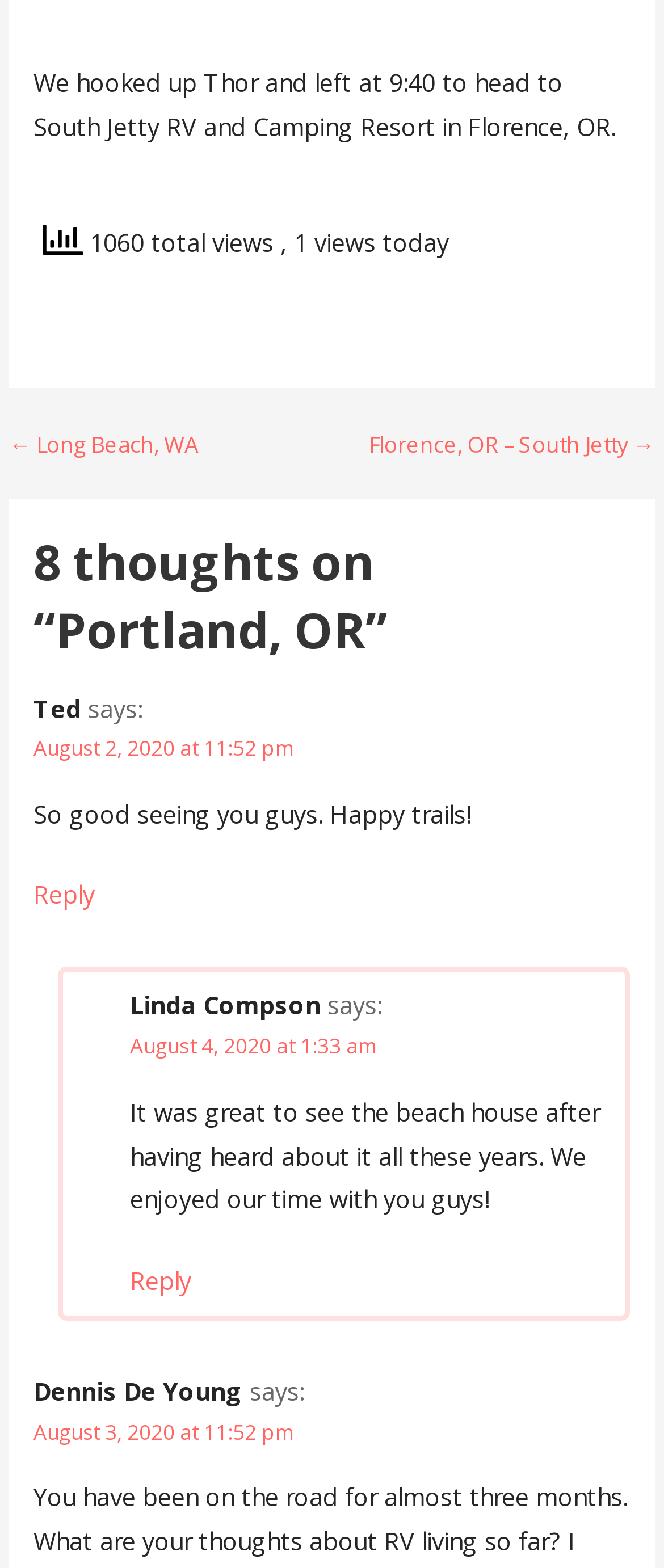What is the name of the person who commented 'So good seeing you guys. Happy trails!'?
Please provide a full and detailed response to the question.

The webpage shows a comment 'So good seeing you guys. Happy trails!' with the name 'Ted' above it, indicating that Ted is the person who made the comment.